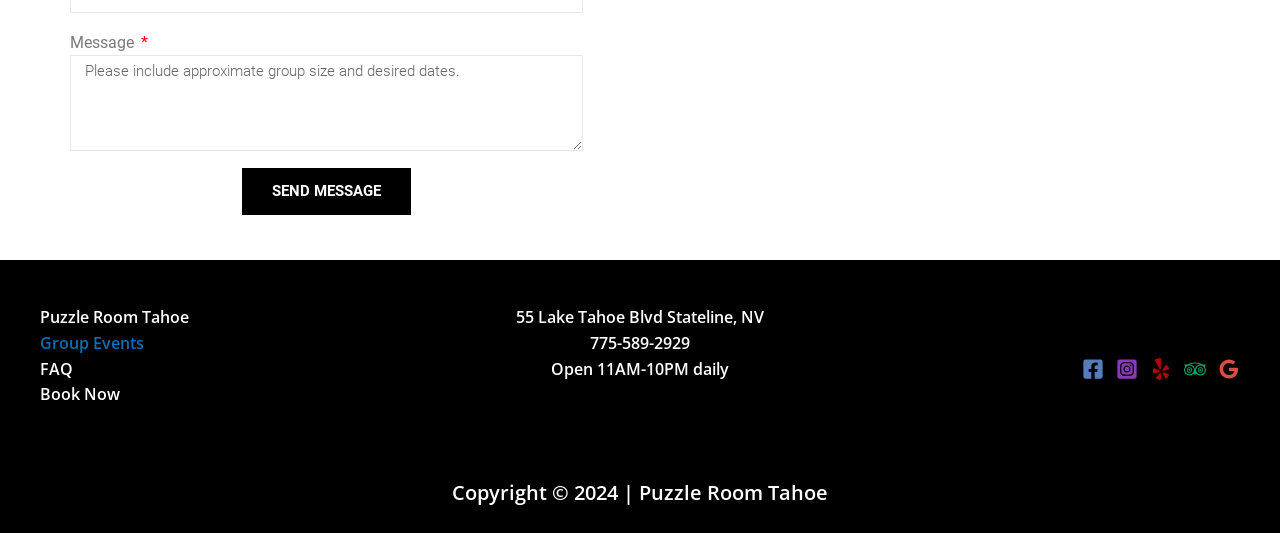Using the webpage screenshot and the element description Puzzle Room Tahoe, determine the bounding box coordinates. Specify the coordinates in the format (top-left x, top-left y, bottom-right x, bottom-right y) with values ranging from 0 to 1.

[0.031, 0.573, 0.148, 0.621]